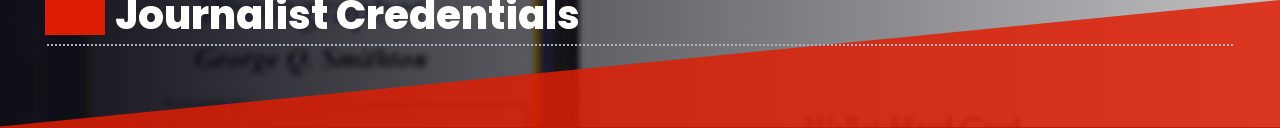What is the theme of the webpage?
Using the image as a reference, answer with just one word or a short phrase.

Media credentials